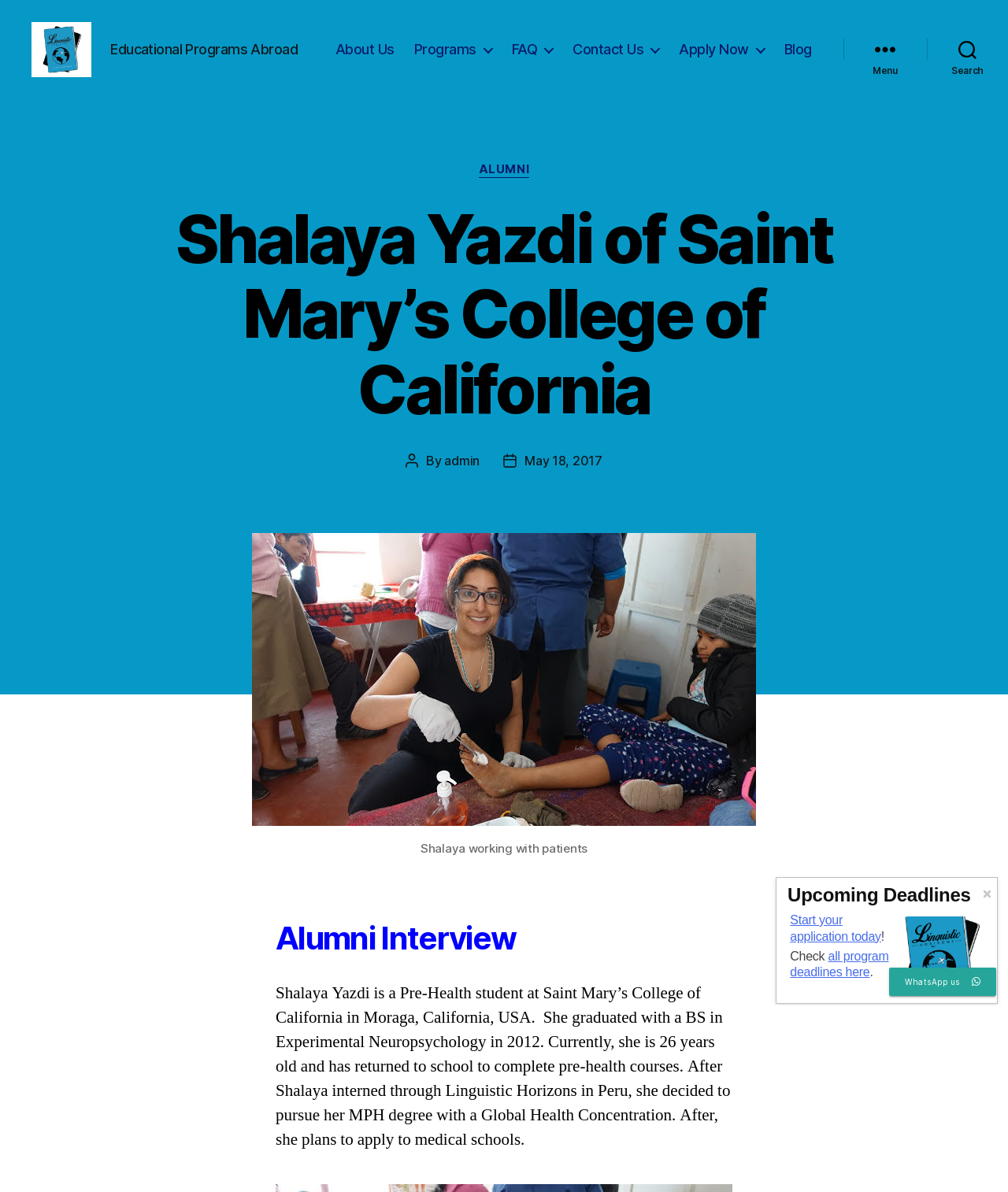Can you extract the headline from the webpage for me?

Shalaya Yazdi of Saint Mary’s College of California